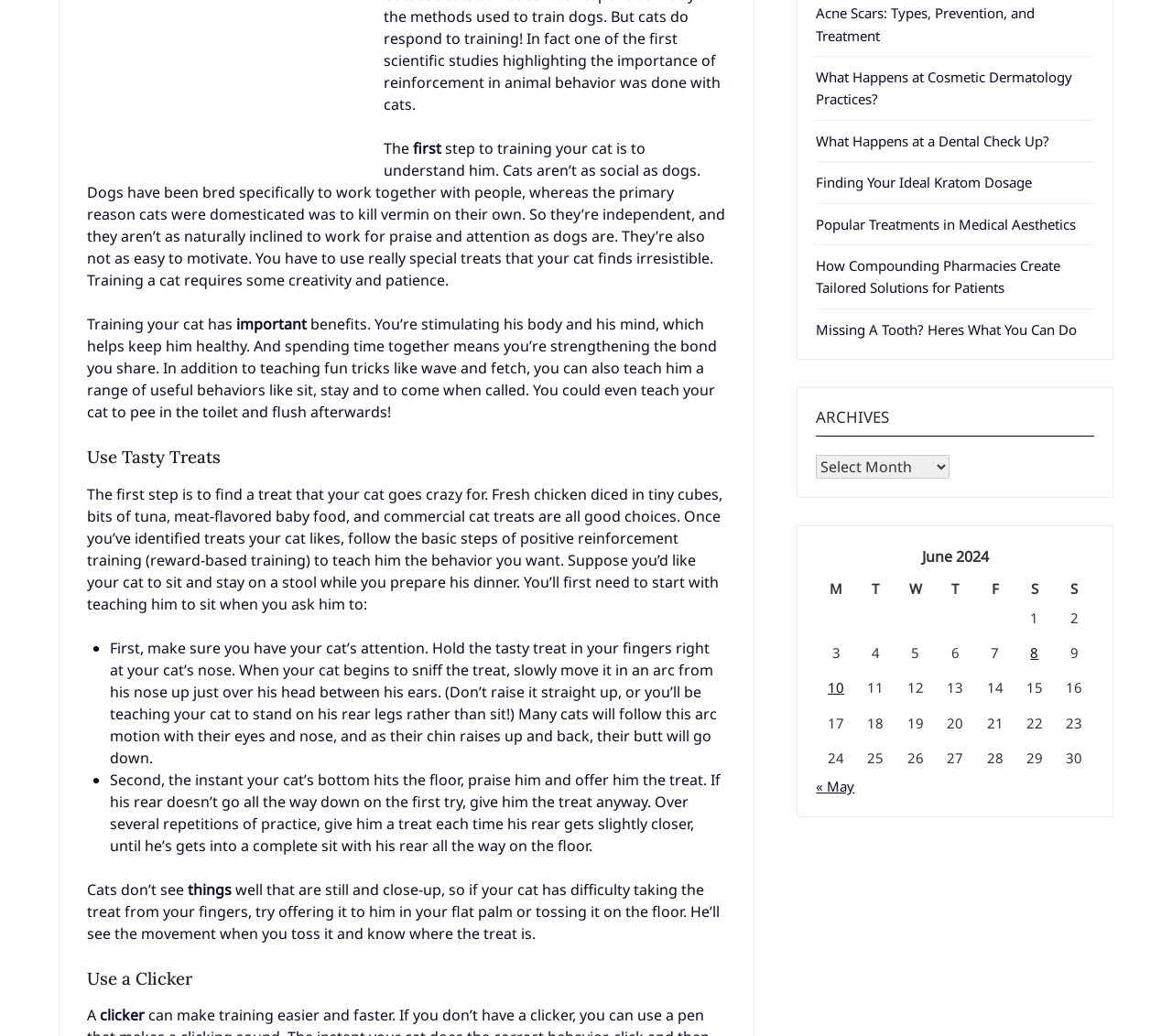Please determine the bounding box of the UI element that matches this description: About us. The coordinates should be given as (top-left x, top-left y, bottom-right x, bottom-right y), with all values between 0 and 1.

None